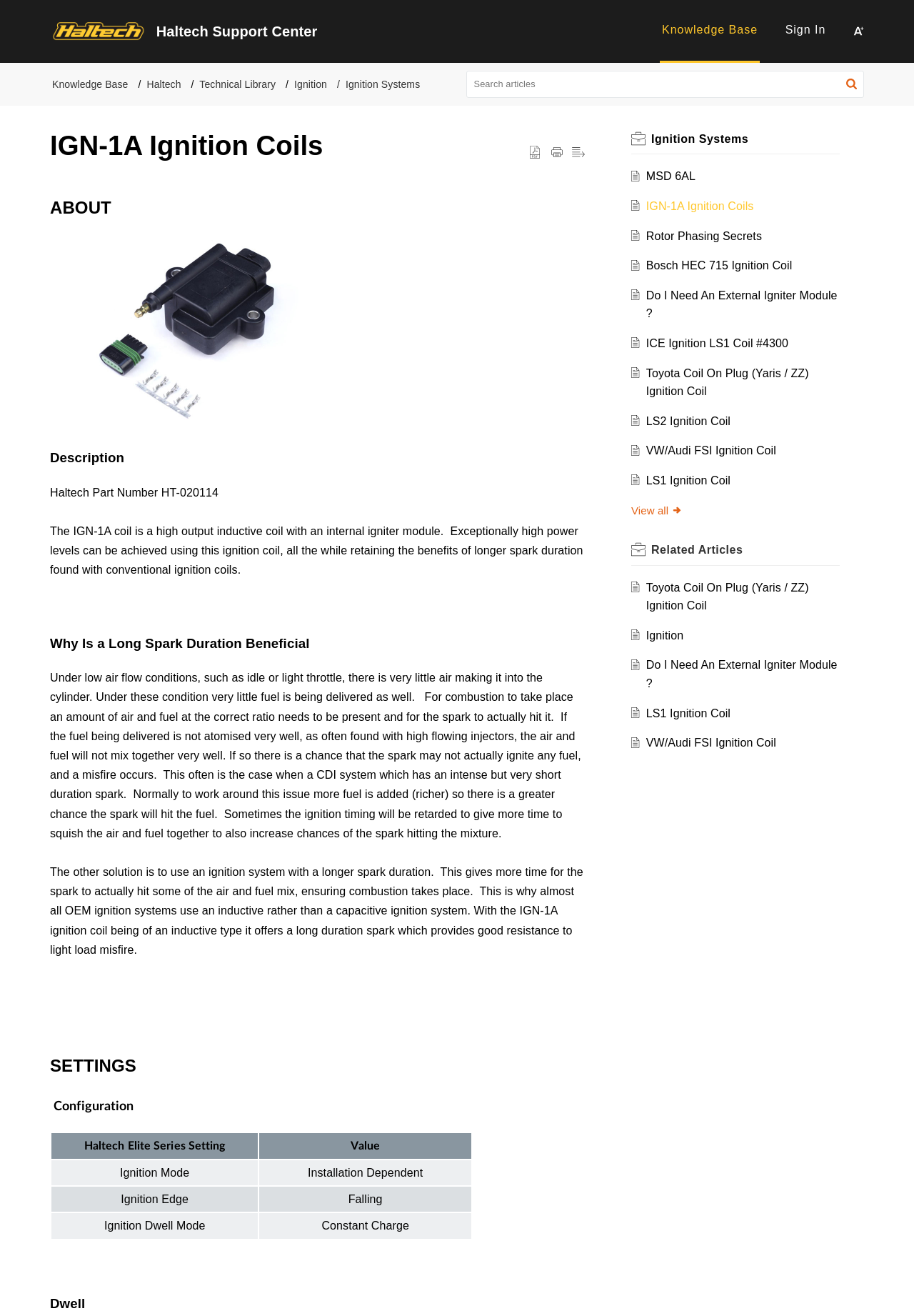Please identify the bounding box coordinates of the clickable element to fulfill the following instruction: "Download as PDF". The coordinates should be four float numbers between 0 and 1, i.e., [left, top, right, bottom].

[0.578, 0.109, 0.593, 0.123]